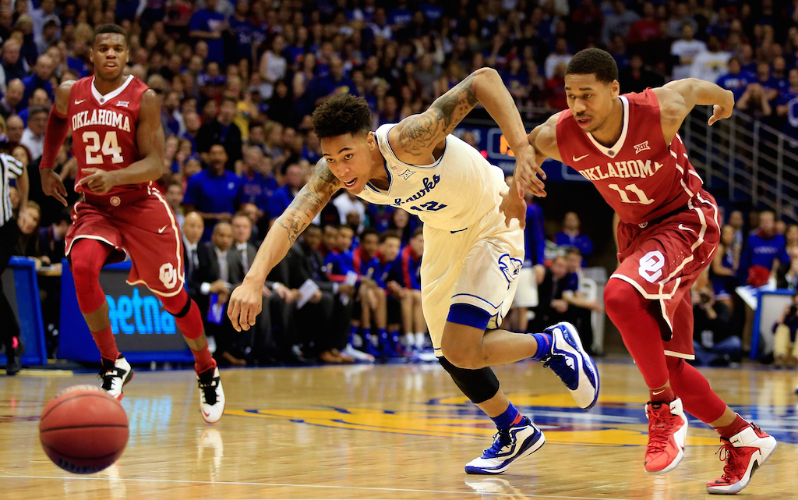Detail every aspect of the image in your caption.

The image captures an intense moment from a college basketball game, showcasing the competitive spirit of the sport. In the foreground, a player in a white jersey, representing the University of Kansas, is dribbling the ball towards the court, highlighting his agility as he maneuvers past his opponents. He is flanked by two players from the University of Oklahoma, both in their crimson and cream uniforms. One player, wearing number 24, is positioned to the left, while another, number 11, is sprinting in pursuit to the right, emphasizing the high stakes and fast-paced action of the game. The background is filled with spectators, further enhancing the electrifying atmosphere typical of college basketball. This scene exemplifies the excitement of college sports, where every play can significantly impact the outcome of the game.